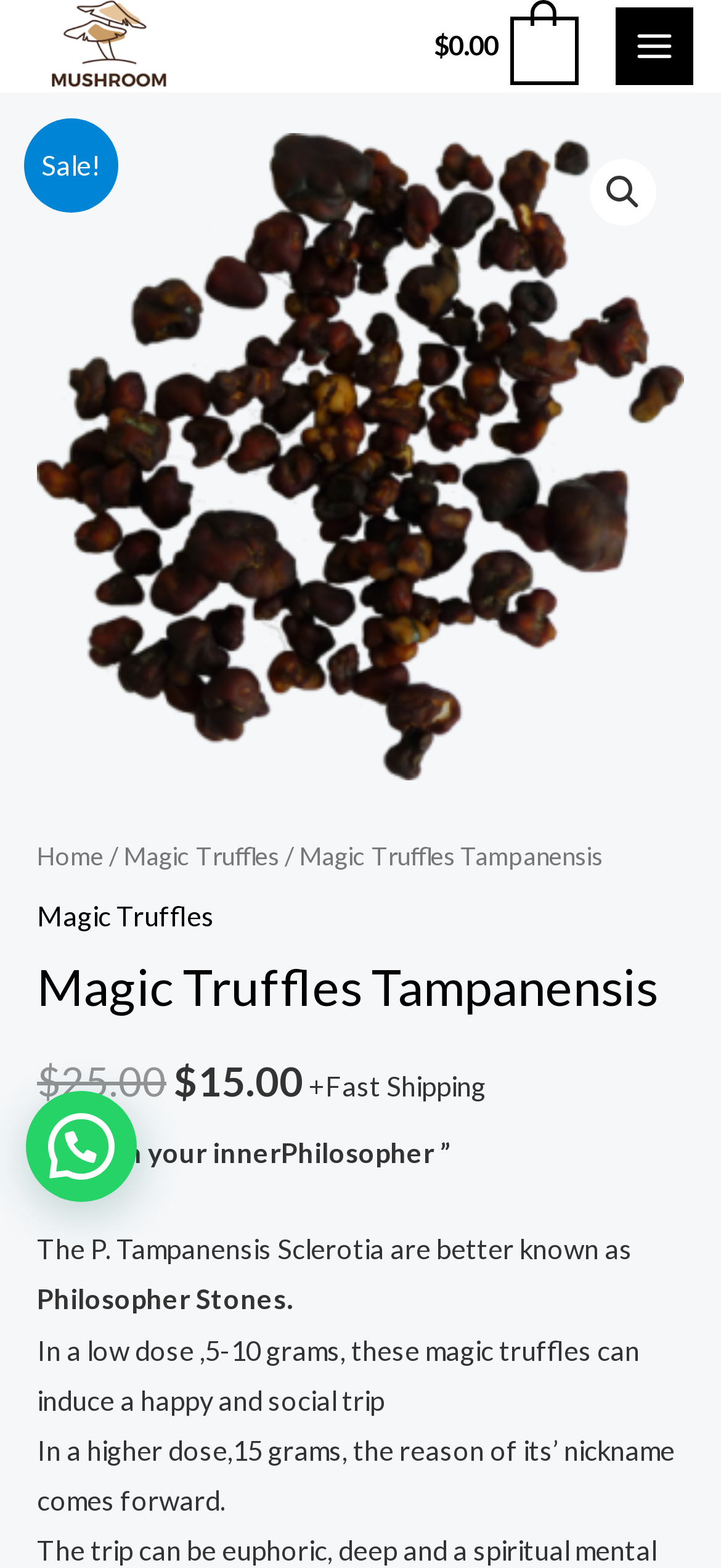What is the primary heading on this webpage?

Magic Truffles Tampanensis